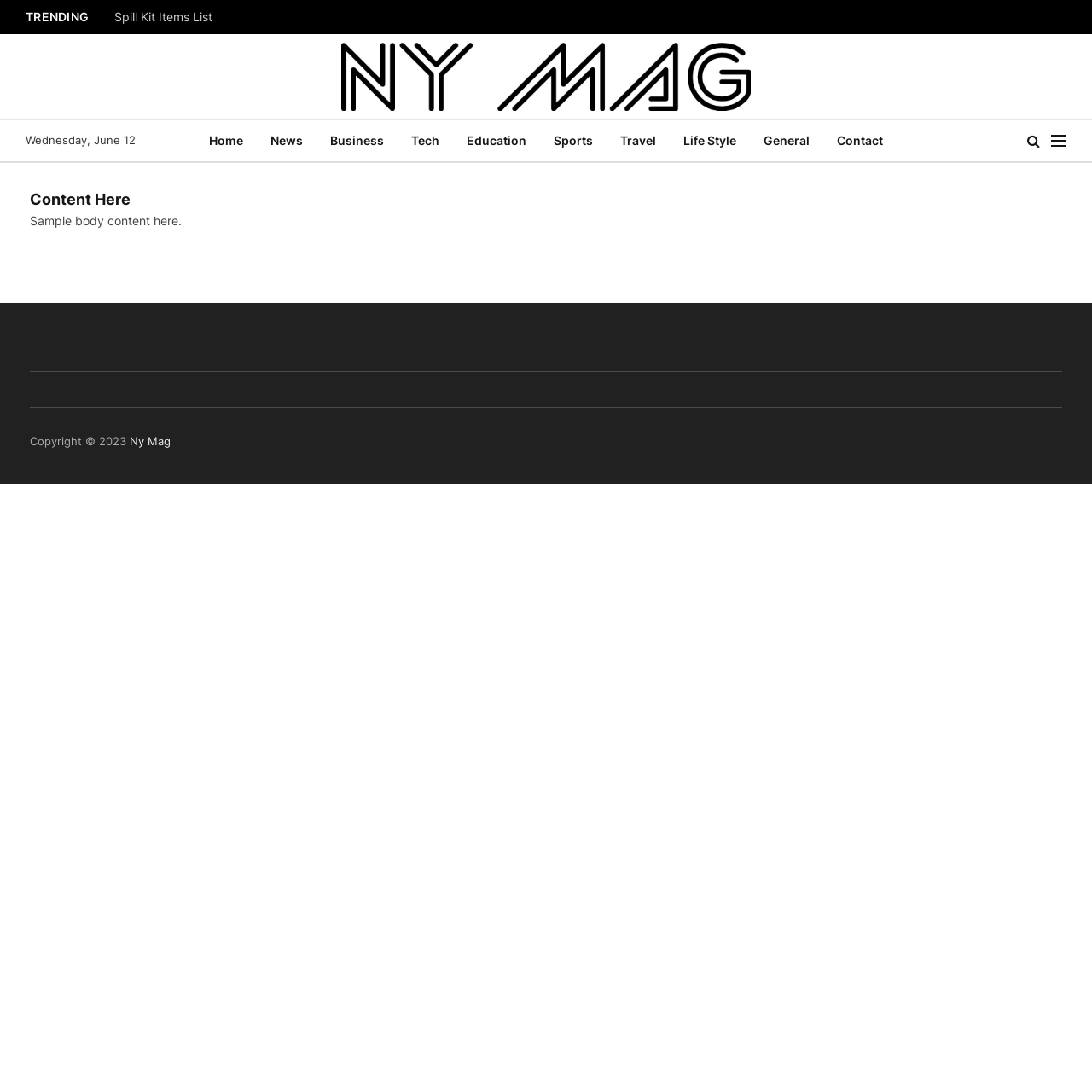Can you find the bounding box coordinates for the element that needs to be clicked to execute this instruction: "Contact us"? The coordinates should be given as four float numbers between 0 and 1, i.e., [left, top, right, bottom].

[0.754, 0.11, 0.821, 0.148]